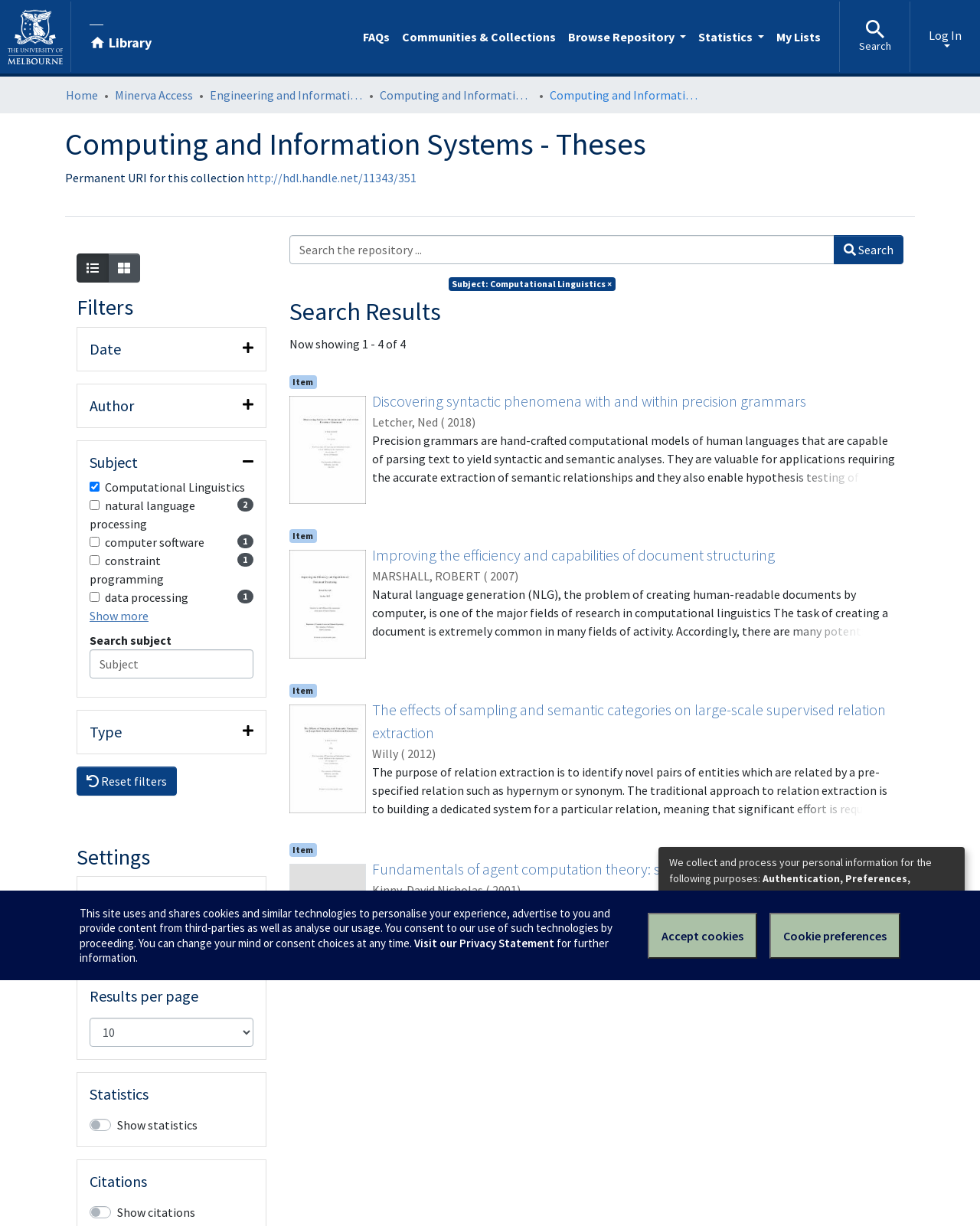What is the author of the first thesis?
Analyze the image and provide a thorough answer to the question.

I looked at the author information associated with the first thesis item on the page, which is 'Letcher, Ned'.